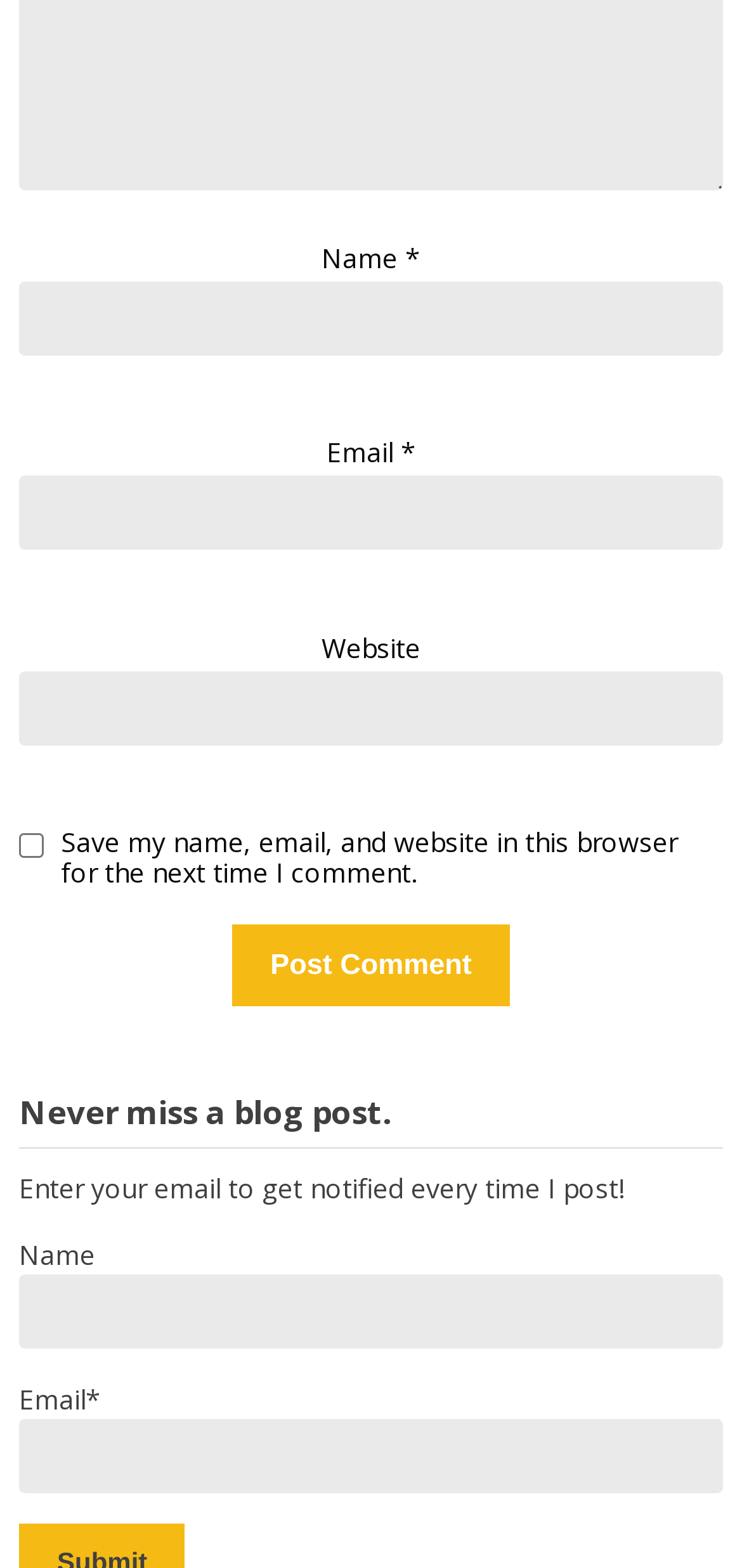Is the 'Website' field required?
Refer to the image and give a detailed response to the question.

The 'Website' field is a text box that is not marked as required, indicating that users do not have to fill it in.